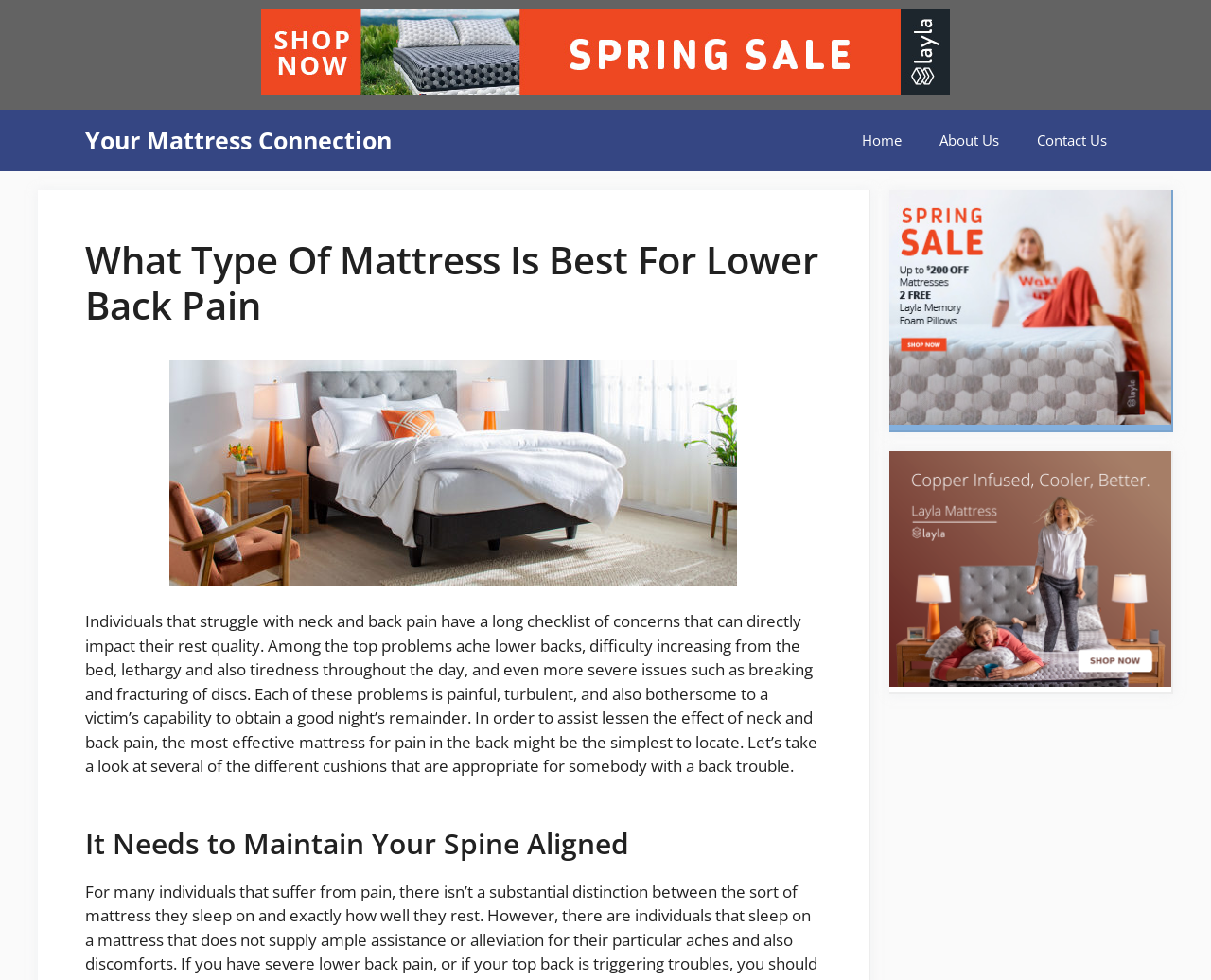Provide the bounding box coordinates for the UI element described in this sentence: "Germany Fake Bentley From Kubik.Ru". The coordinates should be four float values between 0 and 1, i.e., [left, top, right, bottom].

None